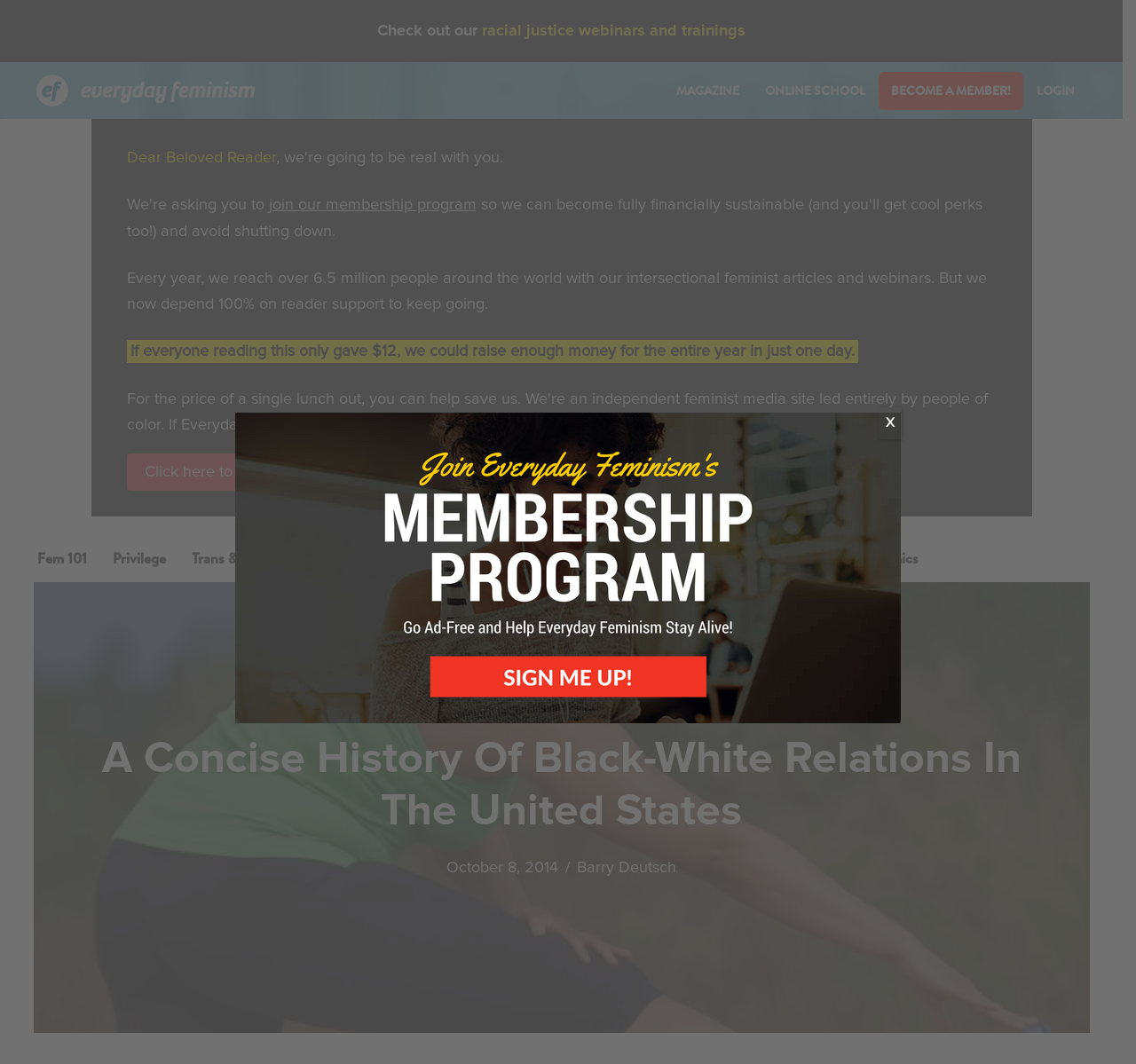Locate the bounding box coordinates of the clickable part needed for the task: "Read about Racial Justice".

[0.251, 0.502, 0.348, 0.548]